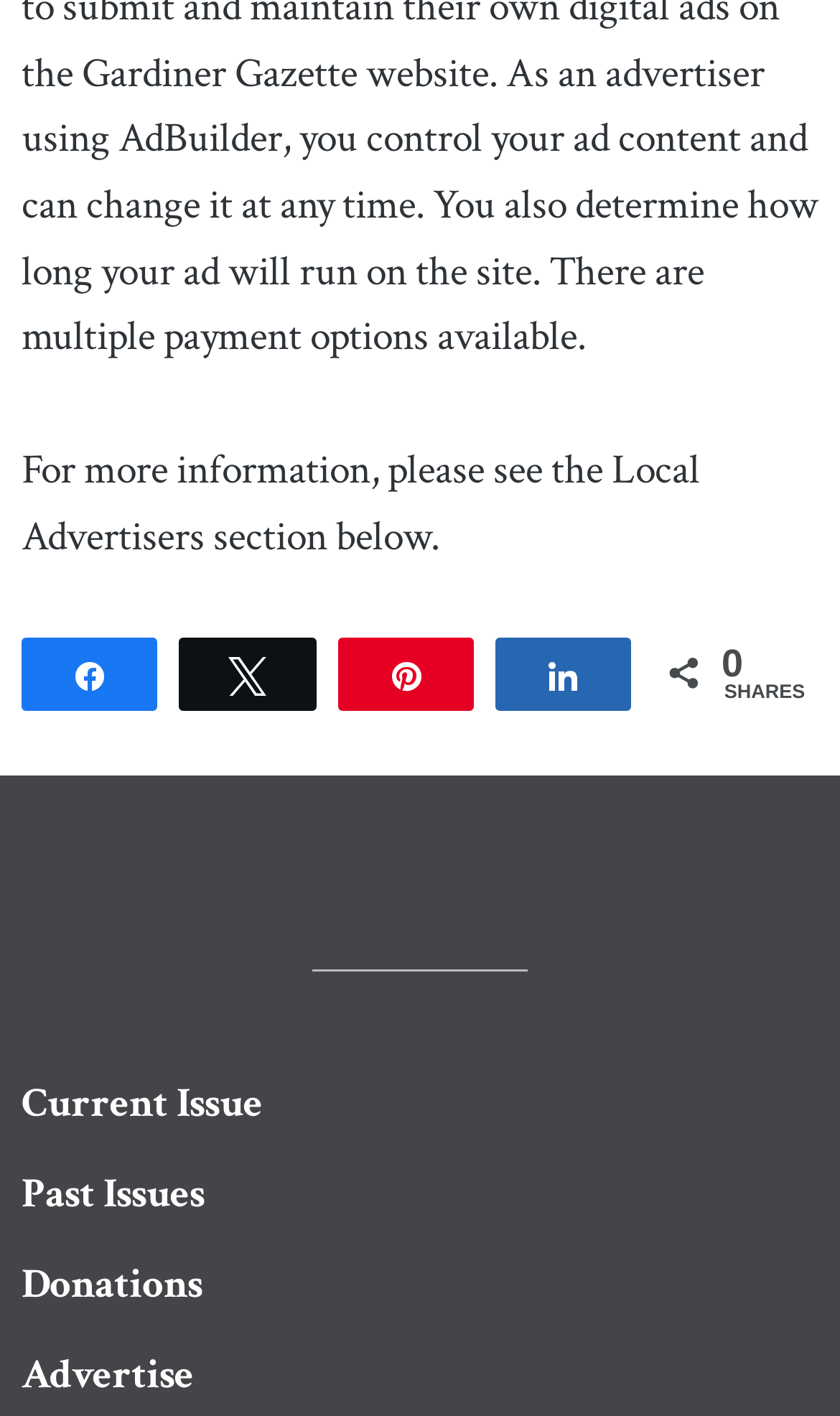Determine the bounding box coordinates of the UI element described by: "Current Issue".

[0.026, 0.761, 0.949, 0.802]